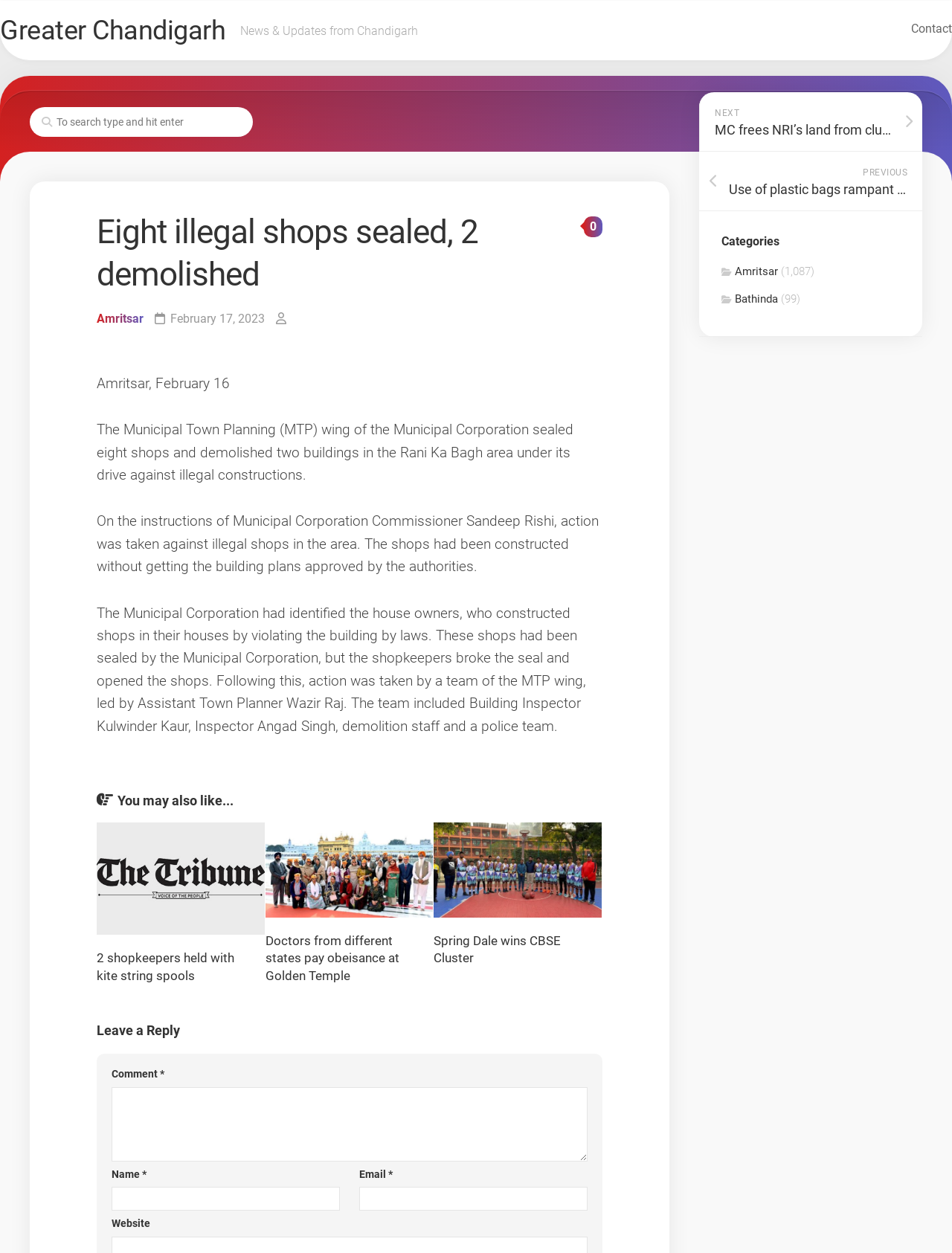Carefully observe the image and respond to the question with a detailed answer:
How many articles are listed under 'You may also like...'?

The answer can be found by counting the number of article links listed under the 'You may also like...' heading, which are three in total.